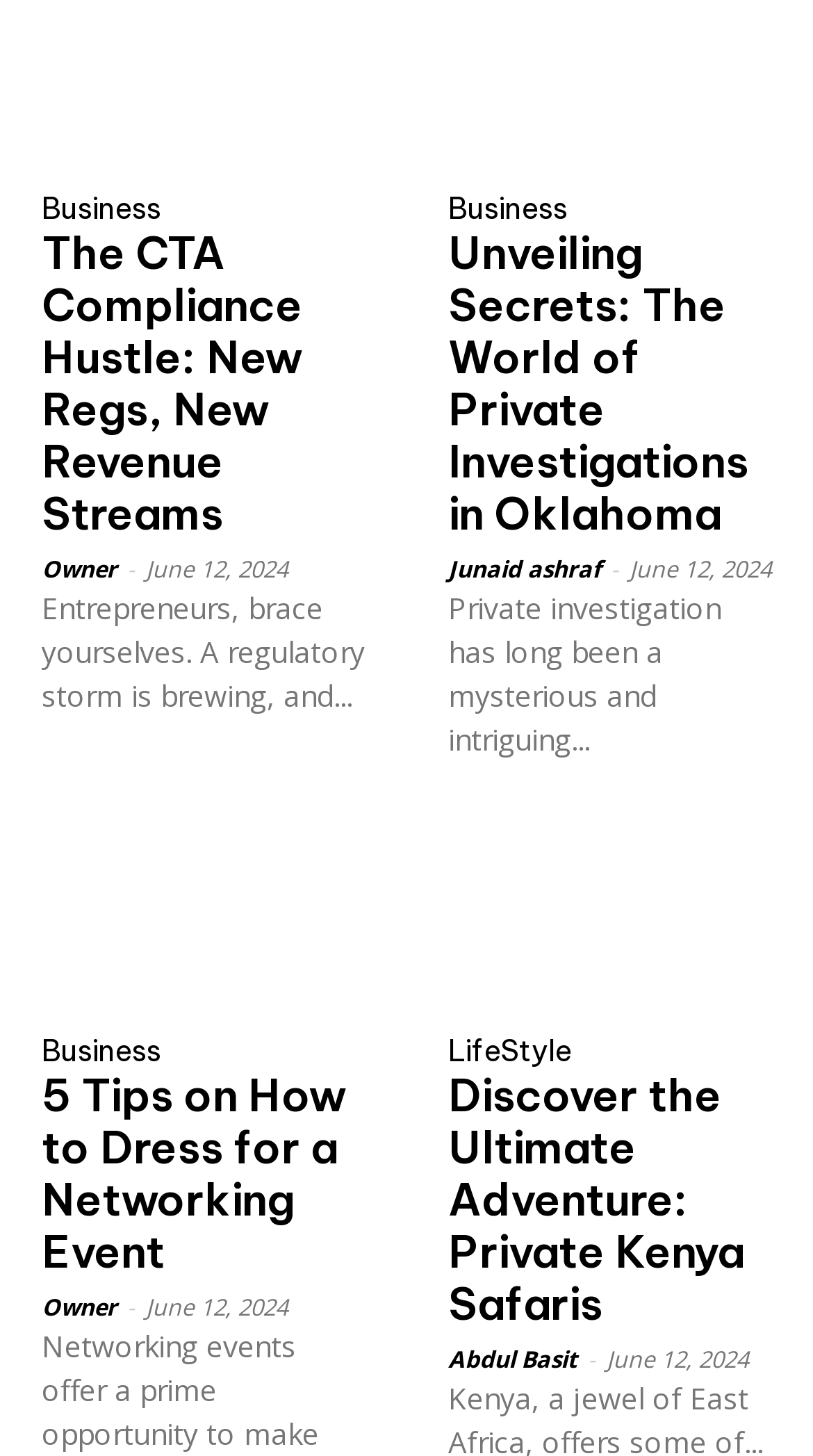Who is the author of the fourth article?
We need a detailed and meticulous answer to the question.

The fourth article's author is mentioned as 'Abdul Basit' below the article's heading 'Discover the Ultimate Adventure: Private Kenya Safaris'.